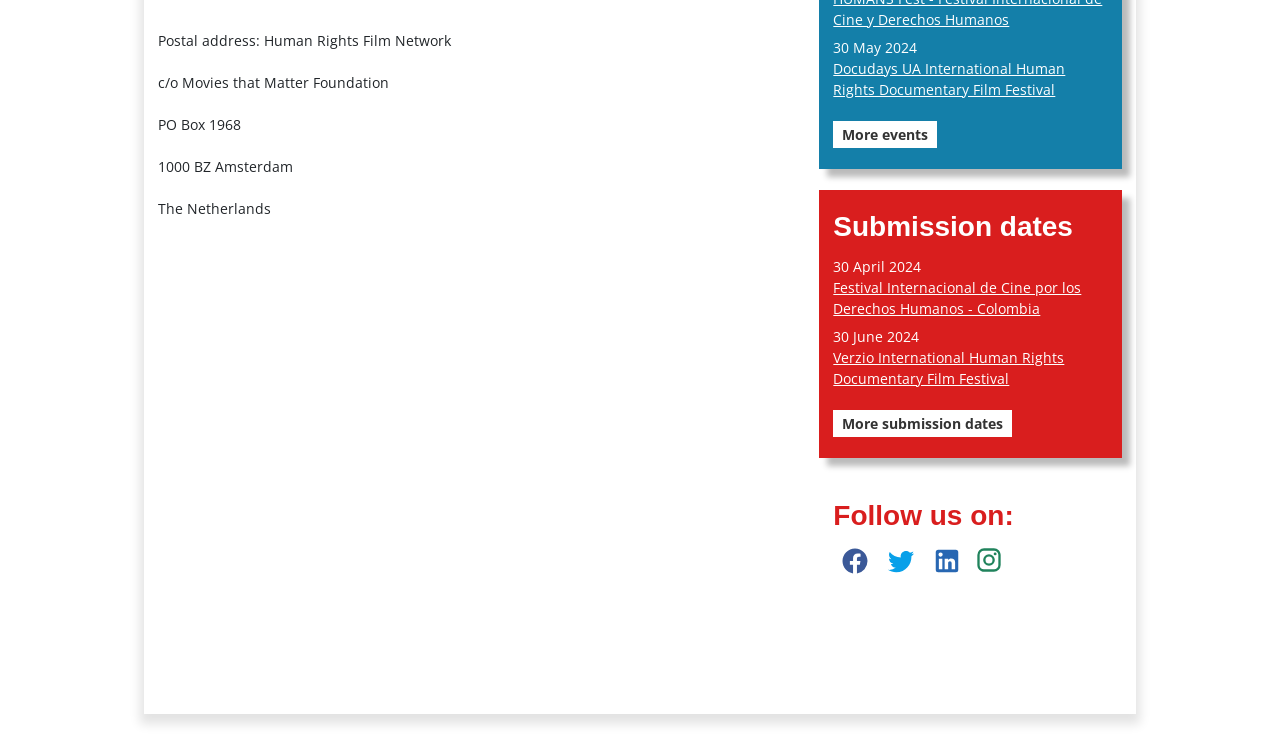Ascertain the bounding box coordinates for the UI element detailed here: "More submission dates". The coordinates should be provided as [left, top, right, bottom] with each value being a float between 0 and 1.

[0.651, 0.553, 0.791, 0.589]